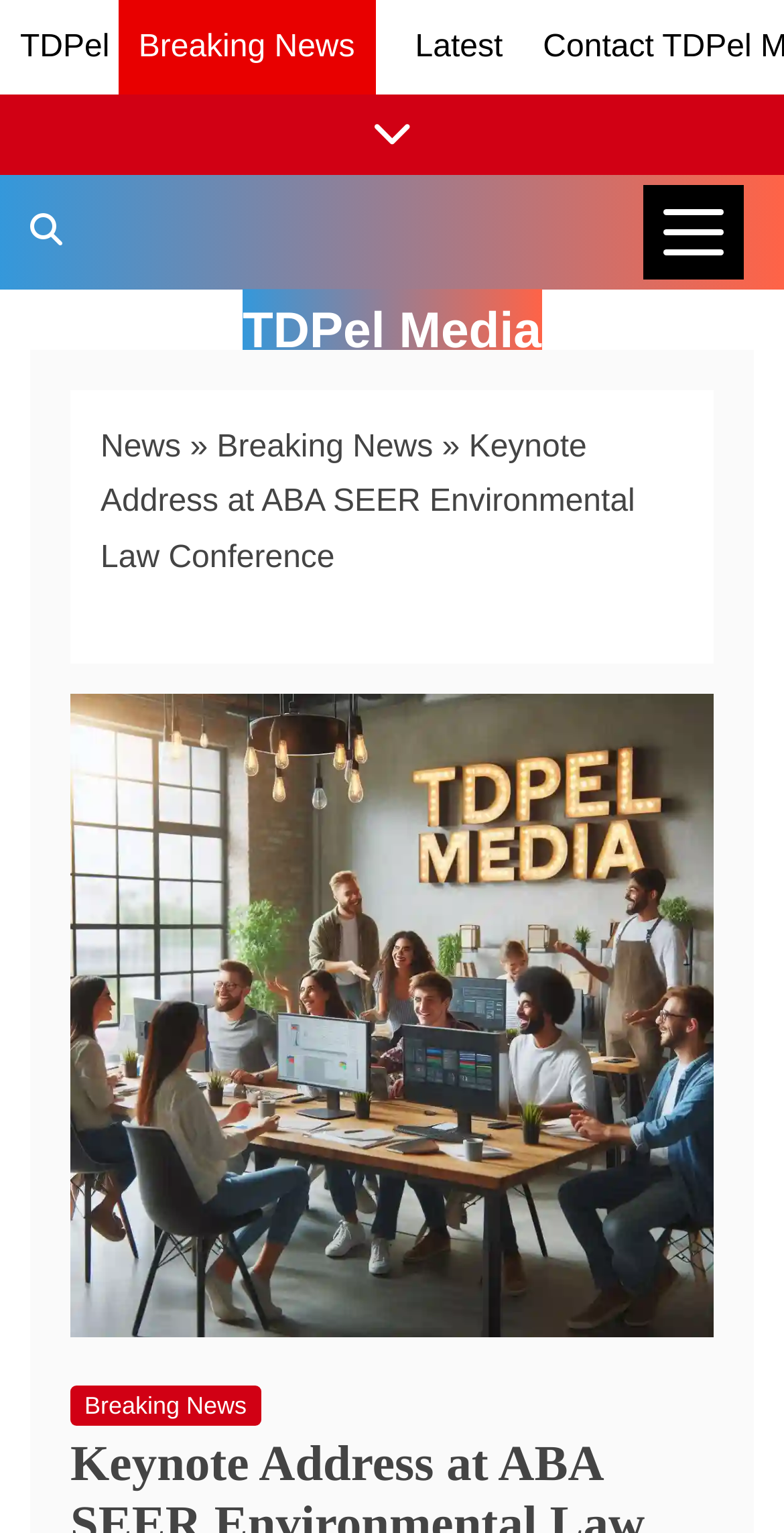Can users show or hide news links?
Deliver a detailed and extensive answer to the question.

I found a link 'Show/Hide News Links' which suggests that users have the option to show or hide news links.